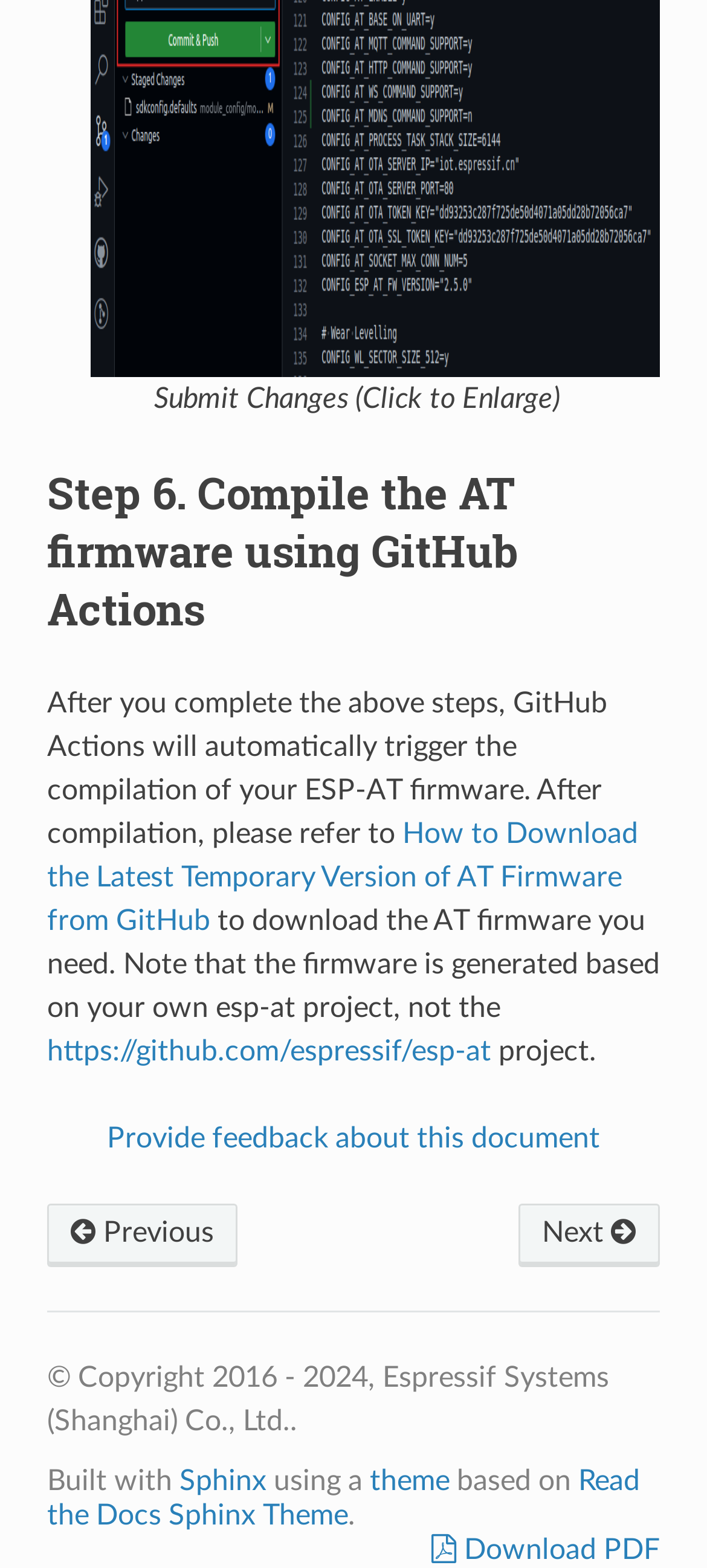Answer the question with a brief word or phrase:
What is the copyright year range of Espressif Systems?

2016 - 2024